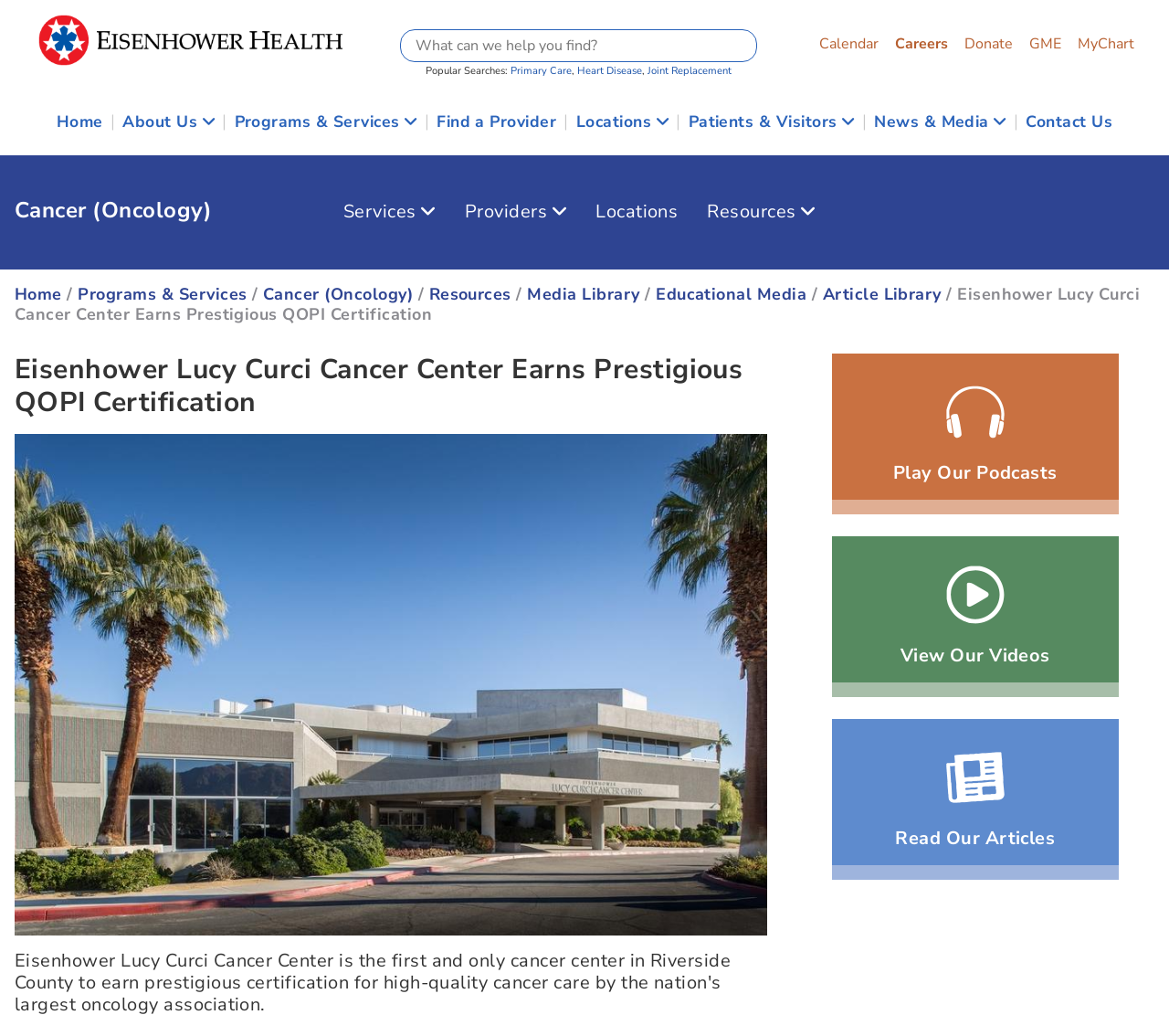Provide a thorough description of this webpage.

The webpage is about Eisenhower Health, an award-winning hospital that offers state-of-the-art diagnostic, treatment, and emergency care. At the top left corner, there is the Eisenhower Health logo, which is an image. Next to the logo, there is a search bar with a textbox and a "Popular Searches" section that lists links to "Primary Care", "Heart Disease", and "Joint Replacement".

Below the search bar, there is a navigation menu with links to "Home", "About Us", "Programs & Services", "Find a Provider", "Locations", "Patients & Visitors", "News & Media", and "Contact Us". Some of these links have a dropdown menu indicated by an arrow icon.

On the left side of the page, there is a section with links to "Media Library Services", "Media Library Providers", "Media Library Locations", and "Media Library Resources". Each of these links has a brief description.

The main content of the page is divided into sections. The first section has a heading "Cancer (Oncology)" and lists links to related resources, including "Media Library Home", "Media Library Programs & Services", "Media Library Cancer (Oncology)", and "Media Library Resources".

The next section has a heading "Eisenhower Lucy Curci Cancer Center Earns Prestigious QOPI Certification" and features an image. Below the image, there are links to "Play Our Podcasts", "View Our Videos", and "Read Our Articles".

Throughout the page, there are a total of 24 links, 7 images, and 14 static text elements. The layout is organized, with clear headings and concise text, making it easy to navigate and find relevant information.